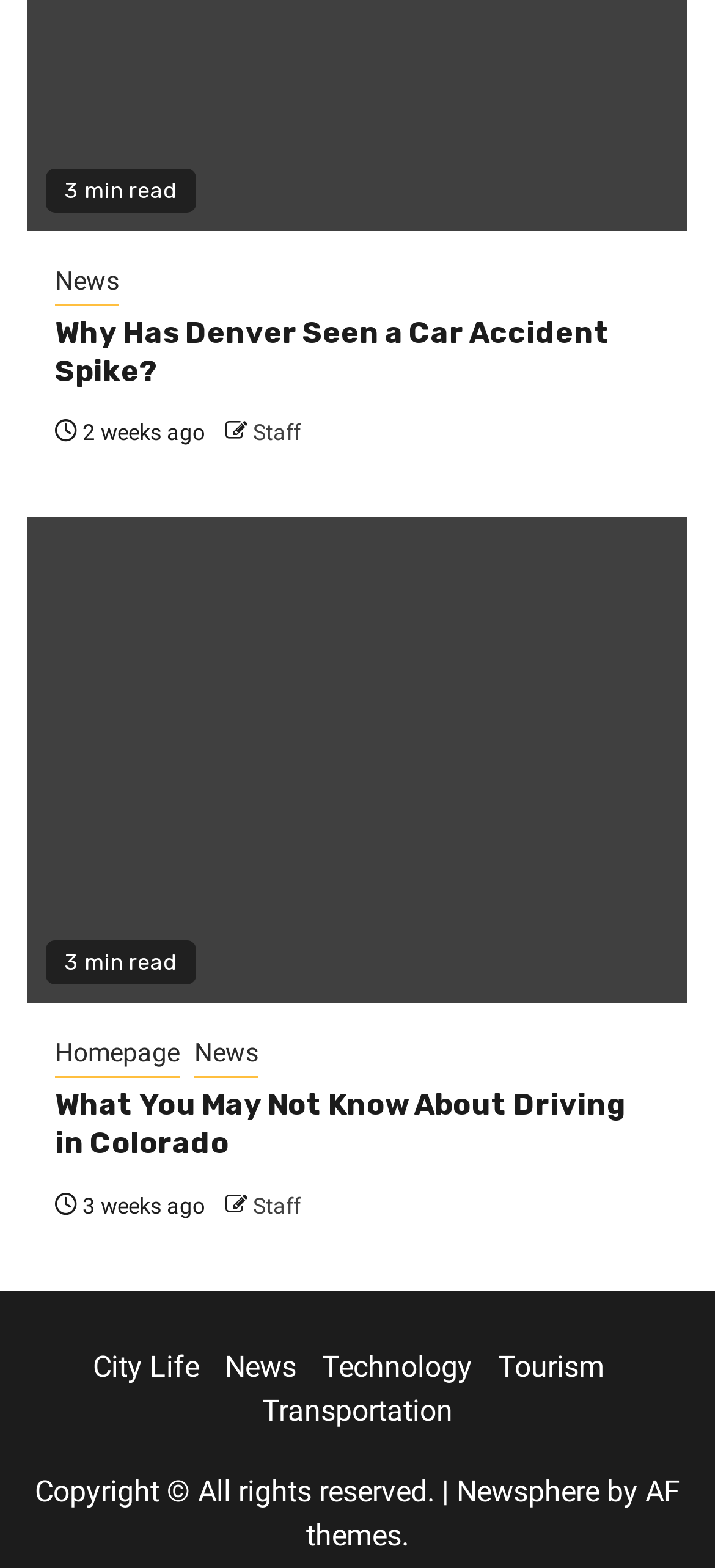Pinpoint the bounding box coordinates of the clickable area needed to execute the instruction: "Explore City Life news". The coordinates should be specified as four float numbers between 0 and 1, i.e., [left, top, right, bottom].

[0.129, 0.861, 0.278, 0.883]